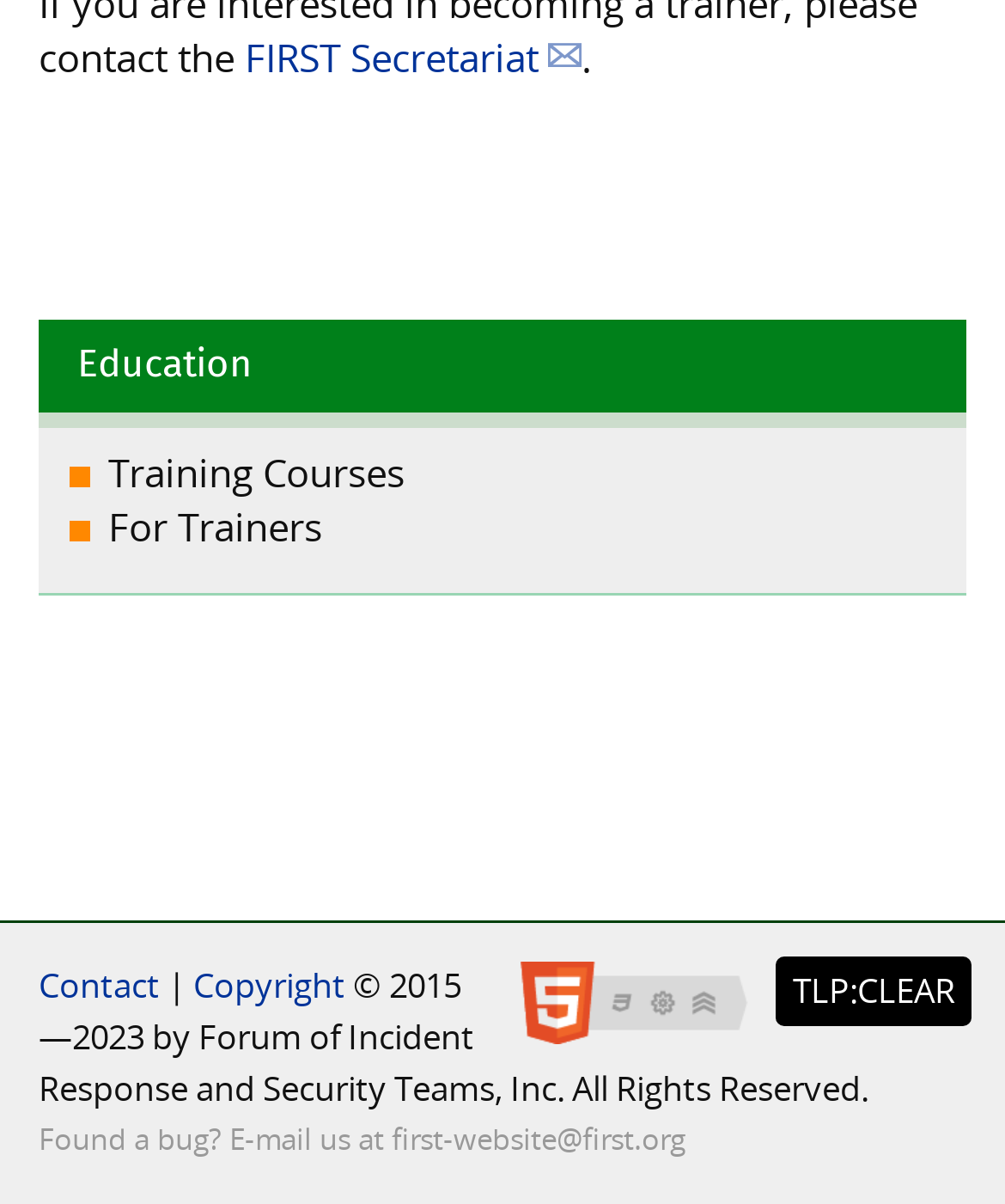What is the email address to report bugs?
Answer the question based on the image using a single word or a brief phrase.

first-website@first.org